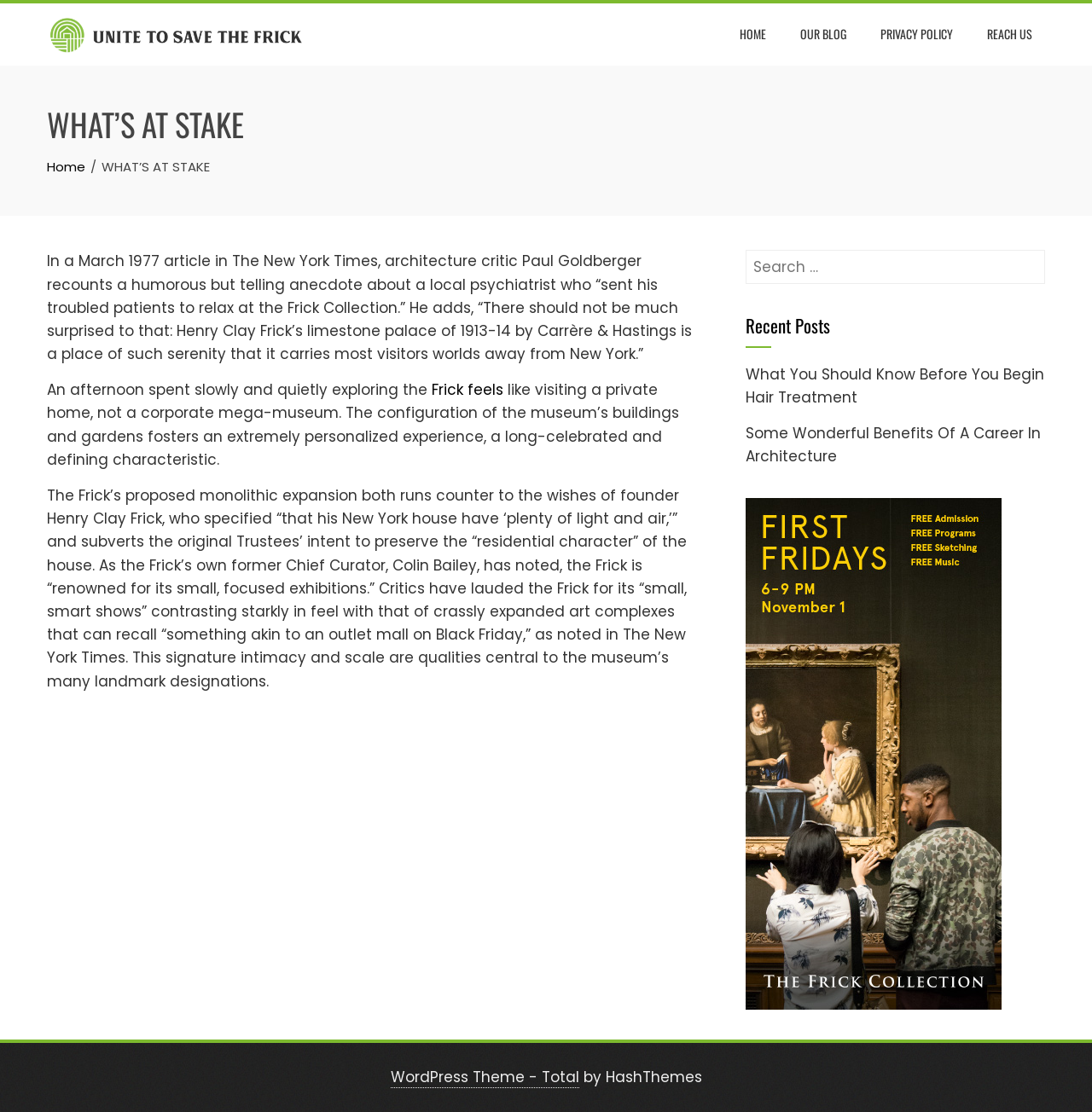Determine the bounding box coordinates of the region to click in order to accomplish the following instruction: "Check the PRIVACY POLICY". Provide the coordinates as four float numbers between 0 and 1, specifically [left, top, right, bottom].

[0.795, 0.017, 0.884, 0.045]